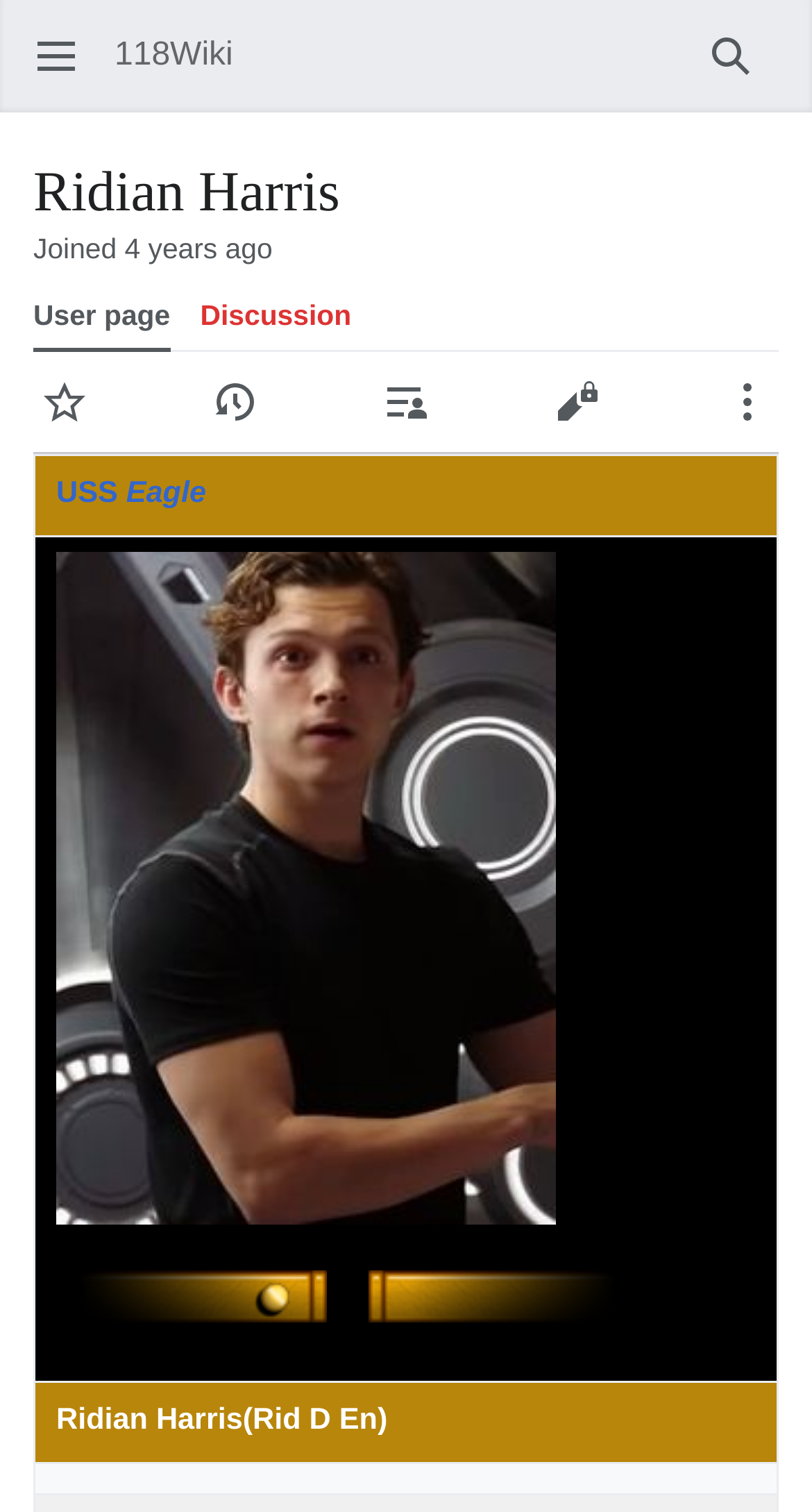Answer this question in one word or a short phrase: What is the purpose of the 'Watch' button?

To watch the user